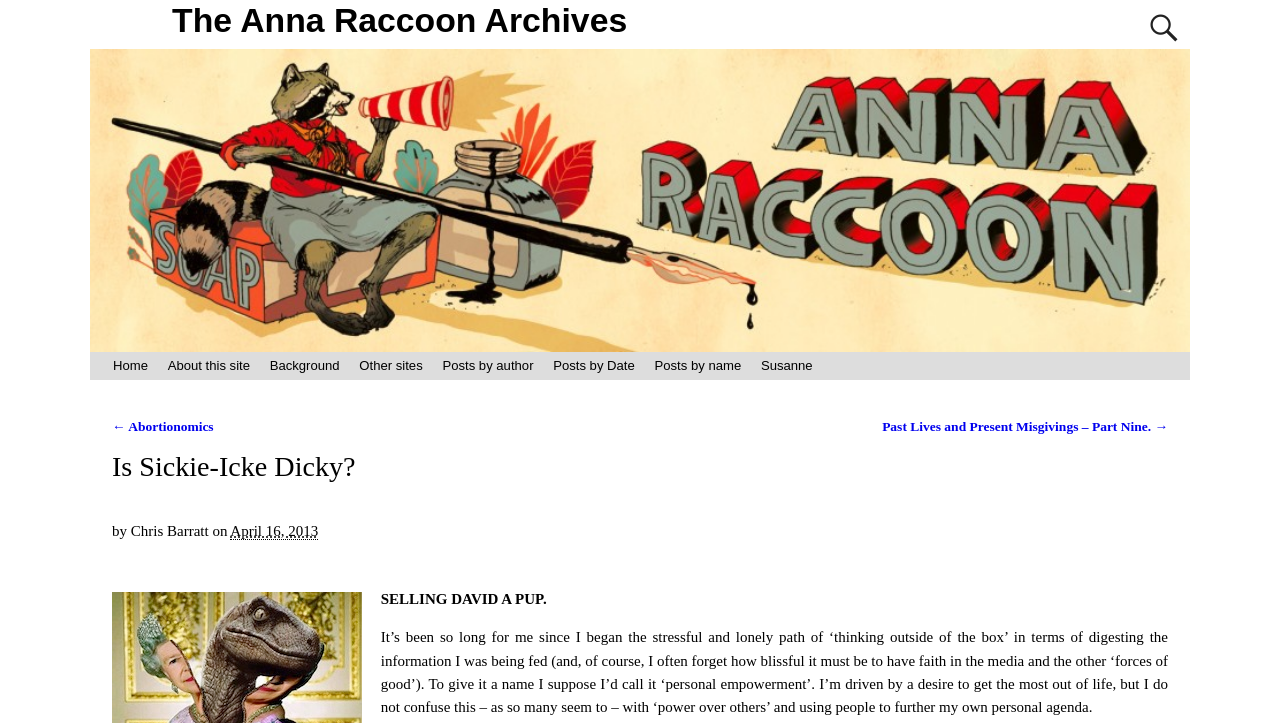Mark the bounding box of the element that matches the following description: "Posts by author".

[0.338, 0.486, 0.424, 0.526]